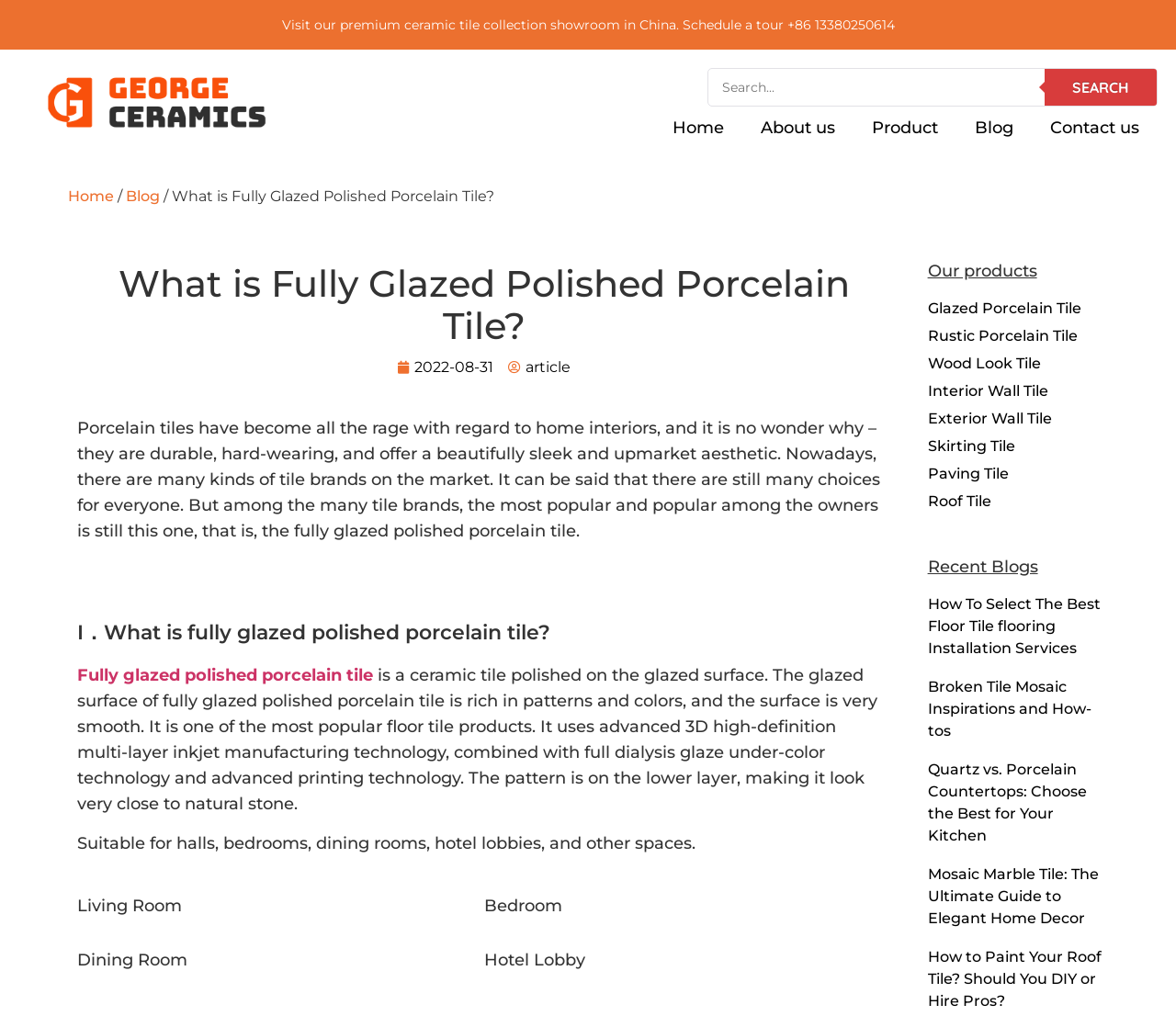What is the date of the article on this webpage?
Using the image, give a concise answer in the form of a single word or short phrase.

2022-08-31